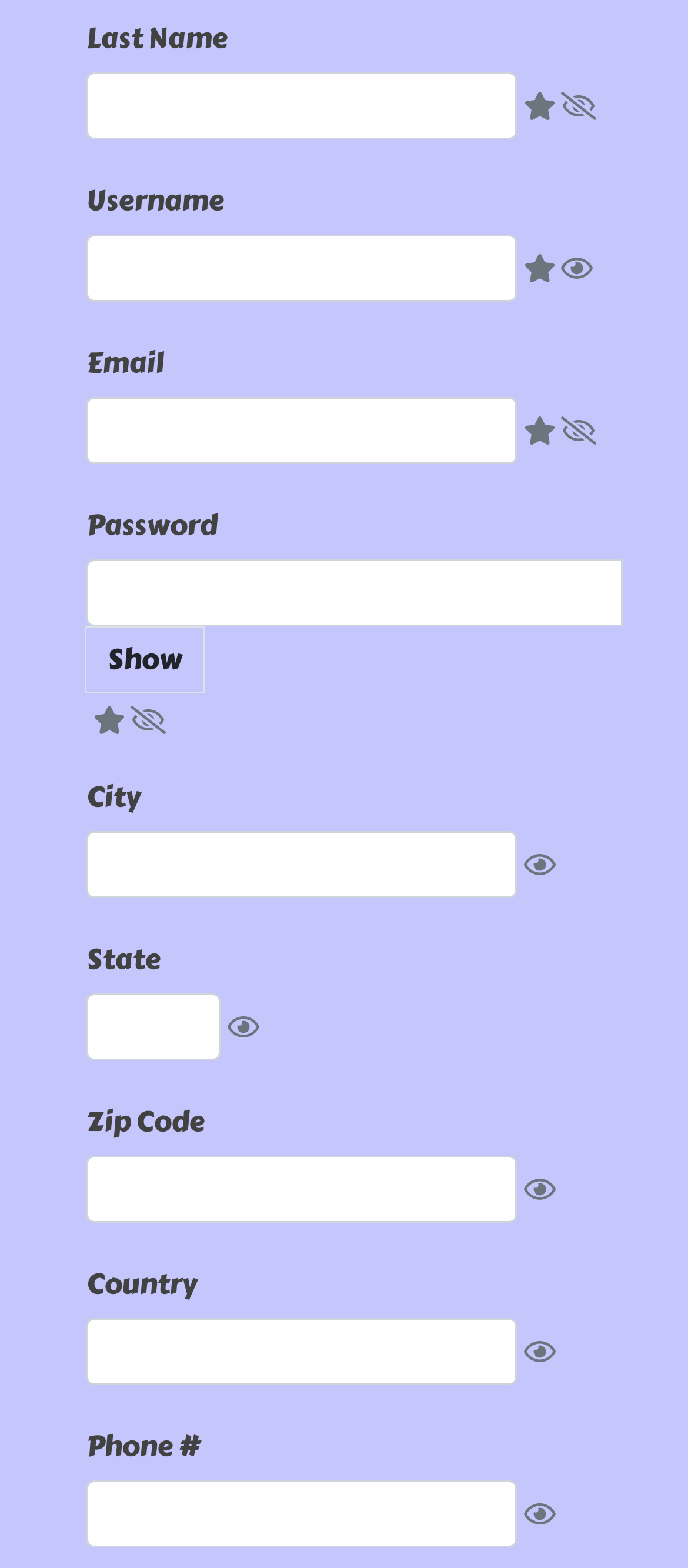Please provide a comprehensive answer to the question below using the information from the image: What is the first field to fill in?

The first field to fill in is 'Last Name' because it is the topmost field in the form, and it is labeled as 'Last Name'.